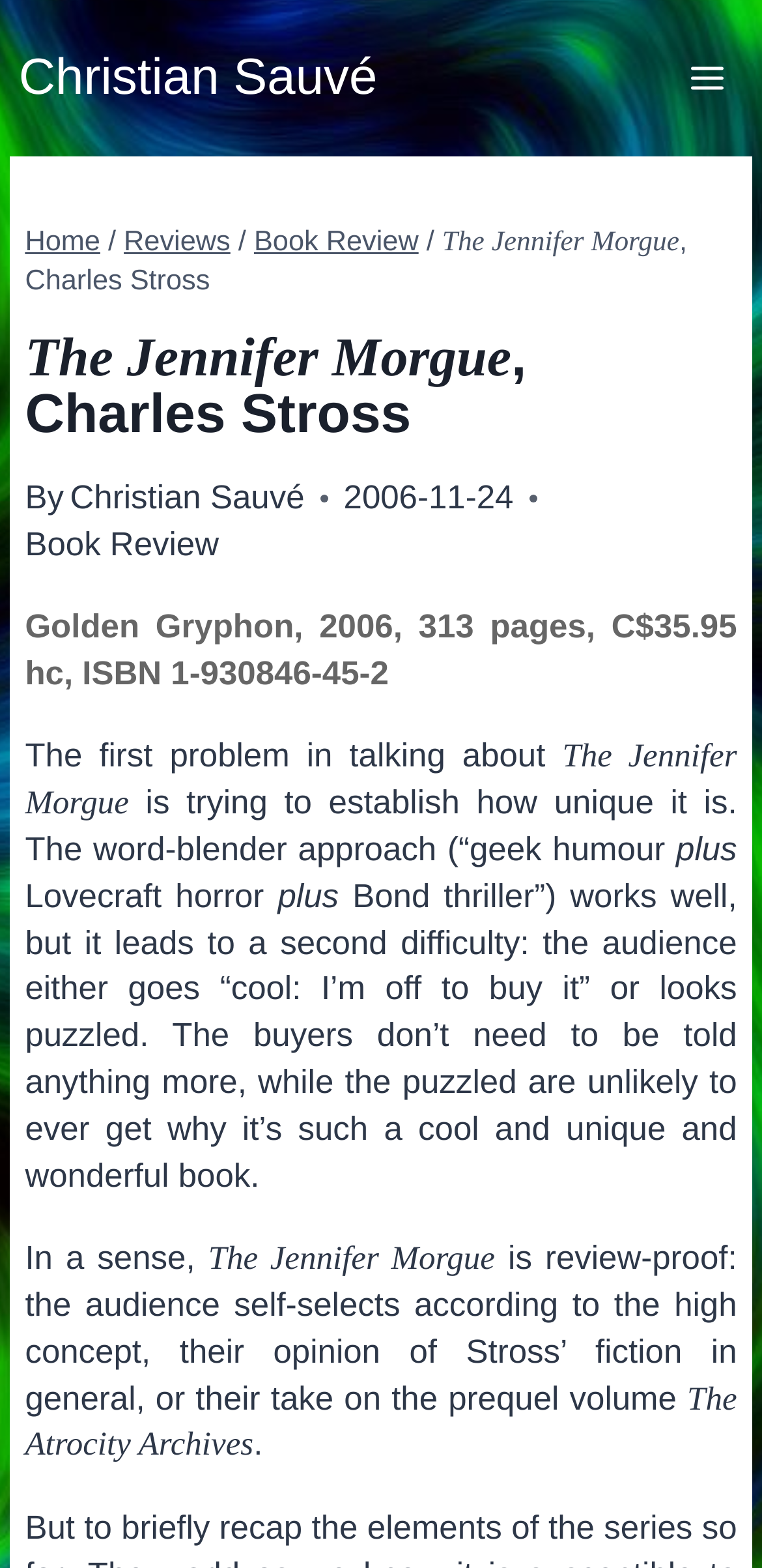What is the author of the book?
Using the image, give a concise answer in the form of a single word or short phrase.

Christian Sauvé